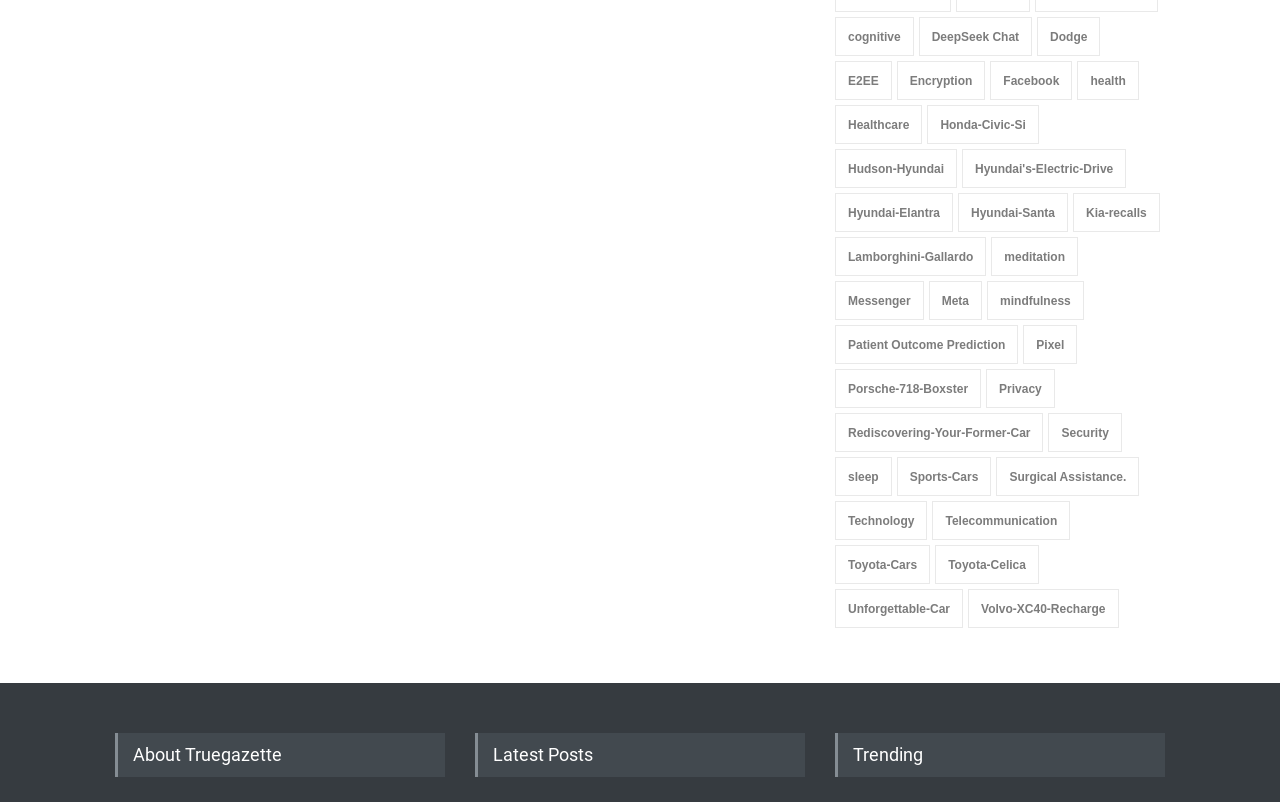What is the topic of the link below 'Healthcare'?
Please provide a detailed and thorough answer to the question.

I determined the topic of the link below 'Healthcare' by examining the bounding box coordinates of the links. The link 'Healthcare' has a y2 coordinate of 0.18, and the link with the smallest y1 coordinate above 0.18 is 'Honda-Civic-Si'.